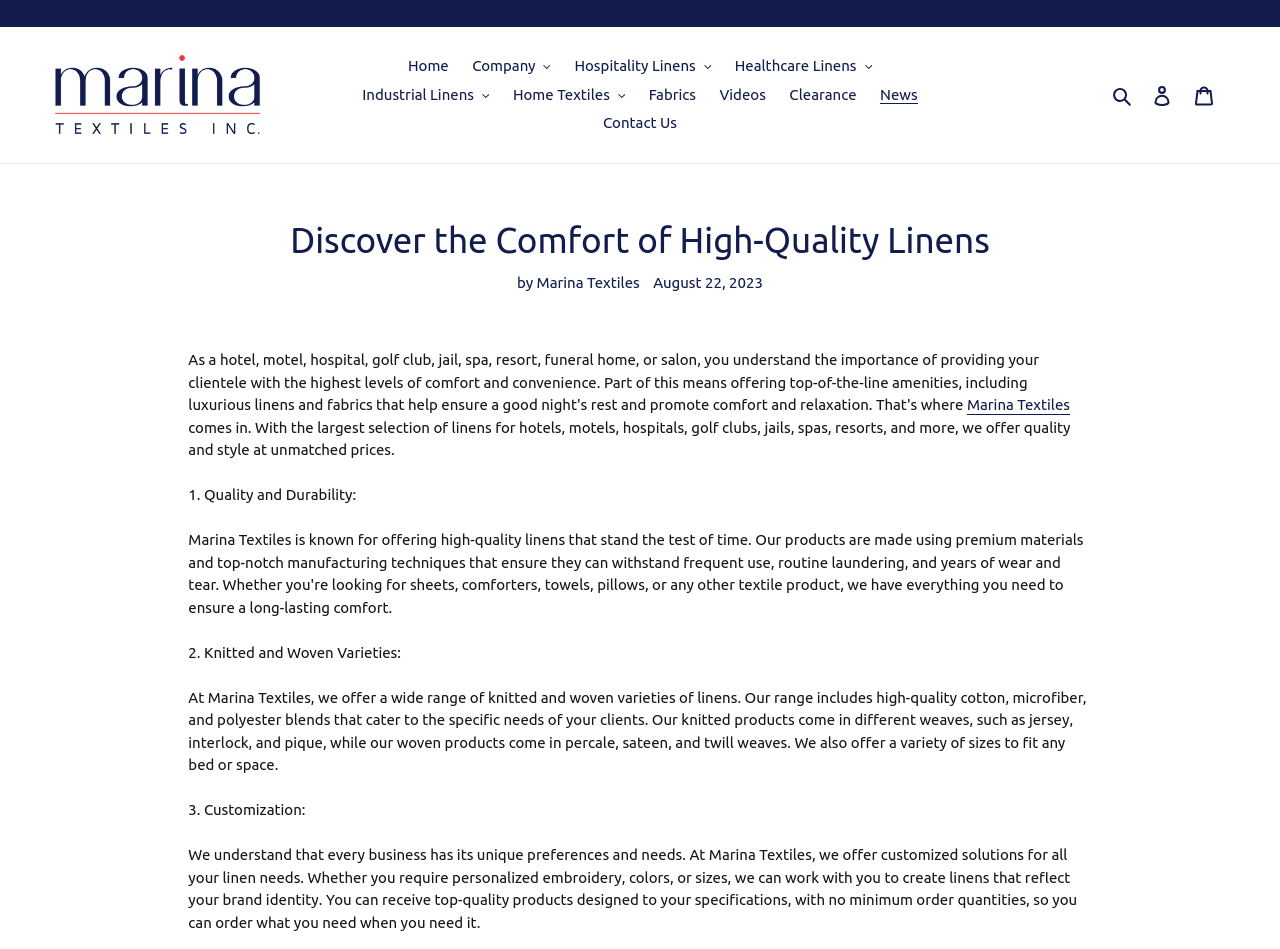How many navigation menu items are there?
Answer the question with a detailed and thorough explanation.

By examining the webpage's layout, I count 10 navigation menu items, including Home, Company, Hospitality Linens, Healthcare Linens, Industrial Linens, Home Textiles, Fabrics, Videos, Clearance, and News.